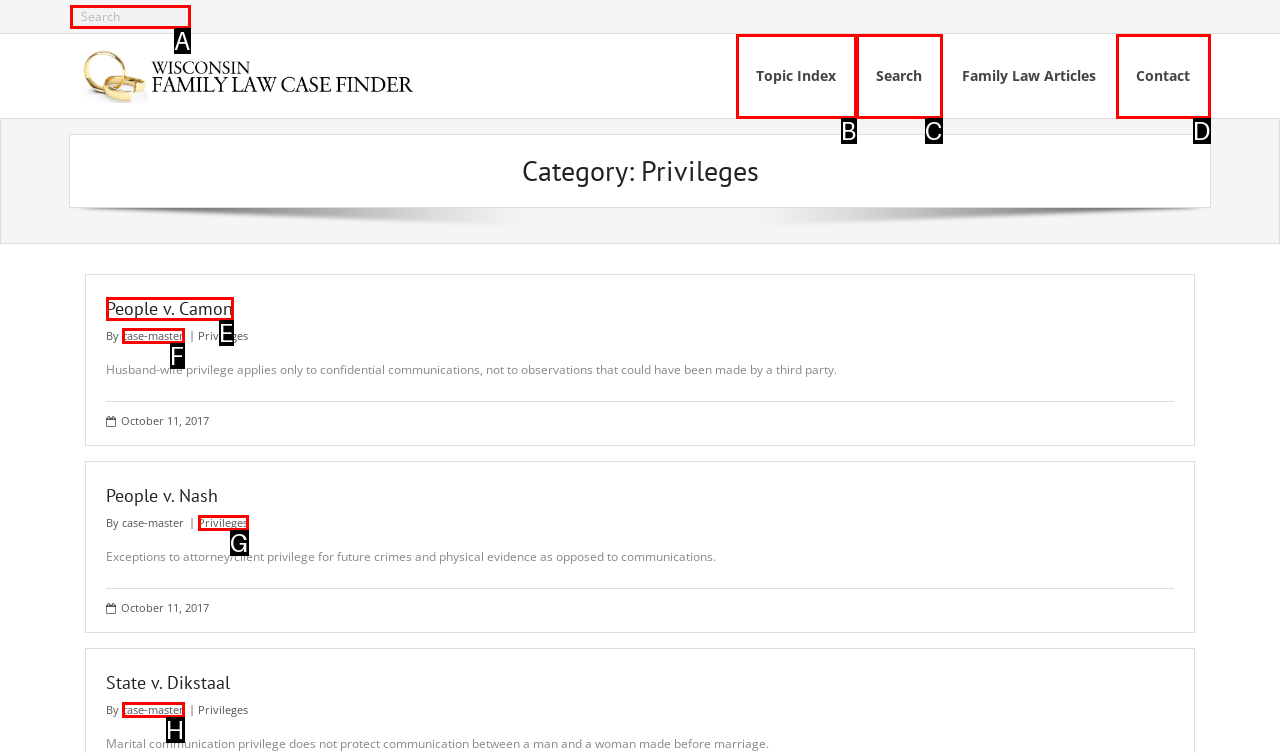Identify the letter of the UI element that fits the description: name="s" placeholder="Search"
Respond with the letter of the option directly.

A